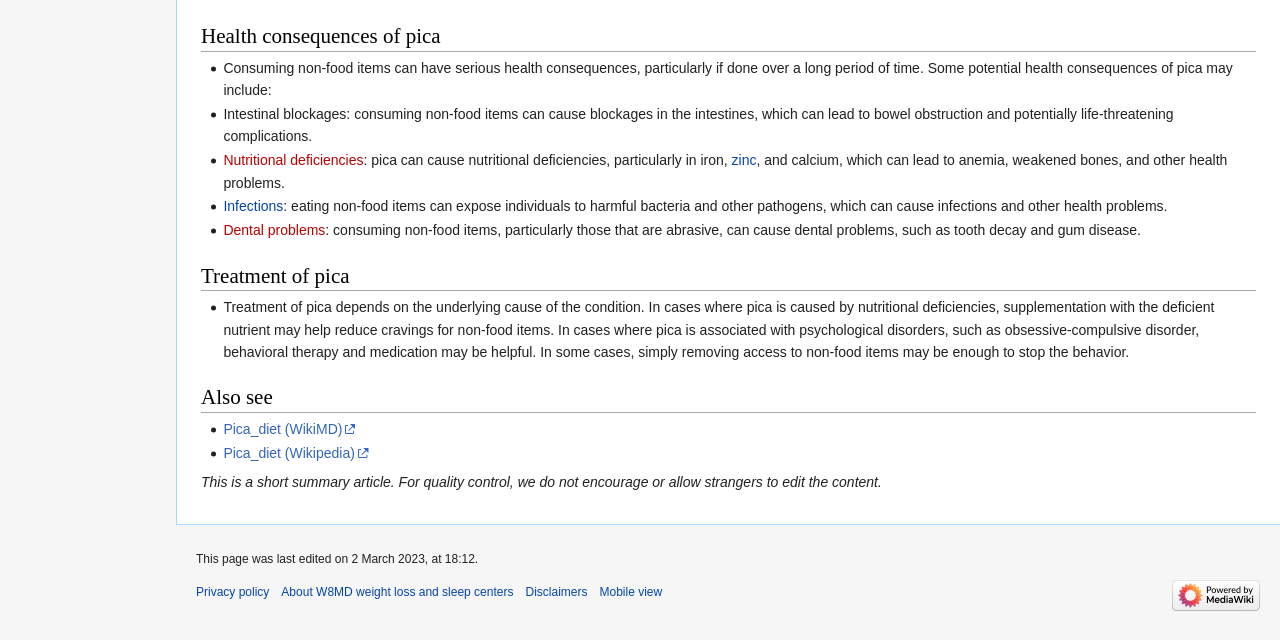Using the element description provided, determine the bounding box coordinates in the format (top-left x, top-left y, bottom-right x, bottom-right y). Ensure that all values are floating point numbers between 0 and 1. Element description: Disclaimers

[0.411, 0.914, 0.459, 0.936]